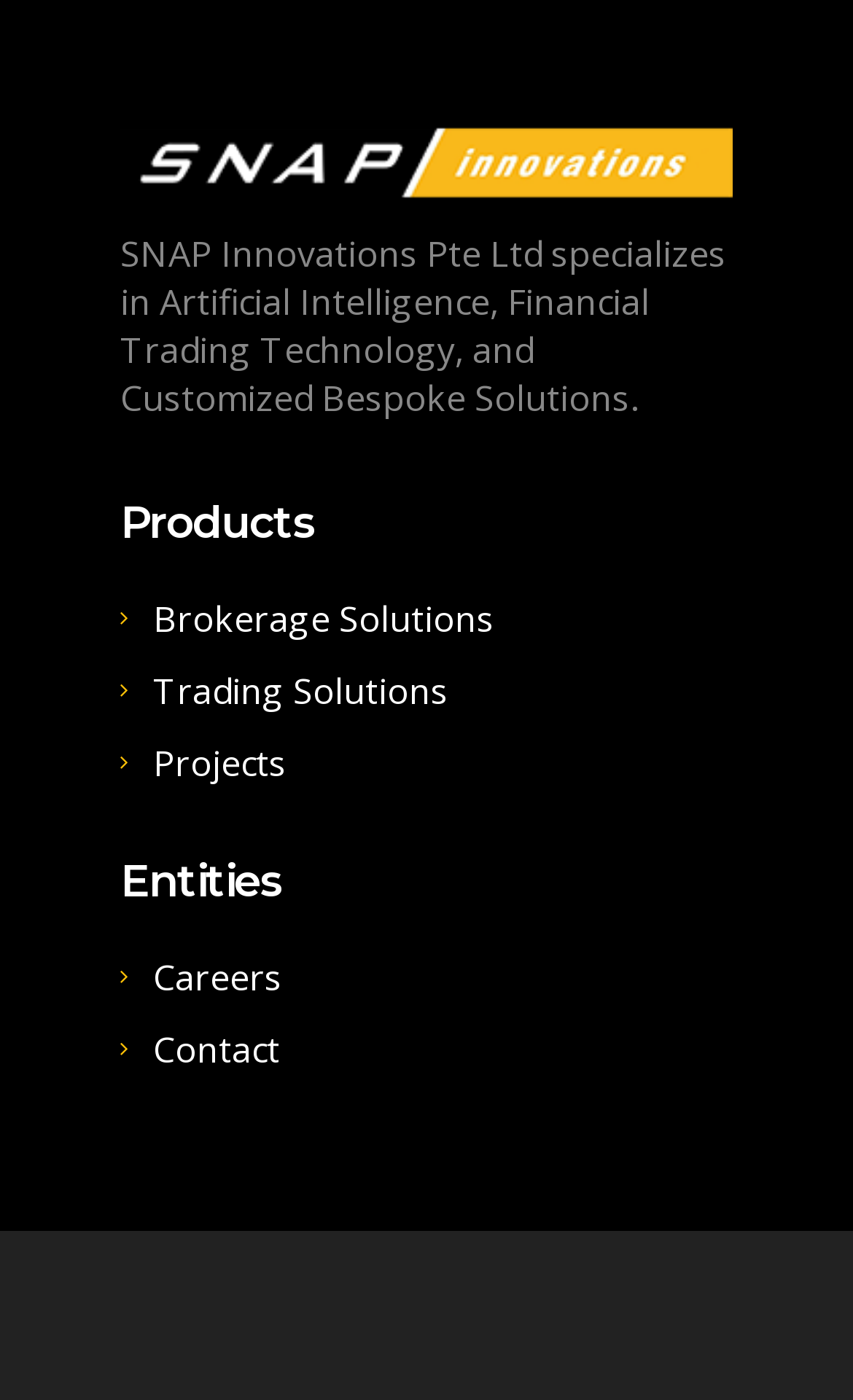Using the format (top-left x, top-left y, bottom-right x, bottom-right y), and given the element description, identify the bounding box coordinates within the screenshot: Careers

[0.179, 0.682, 0.331, 0.716]